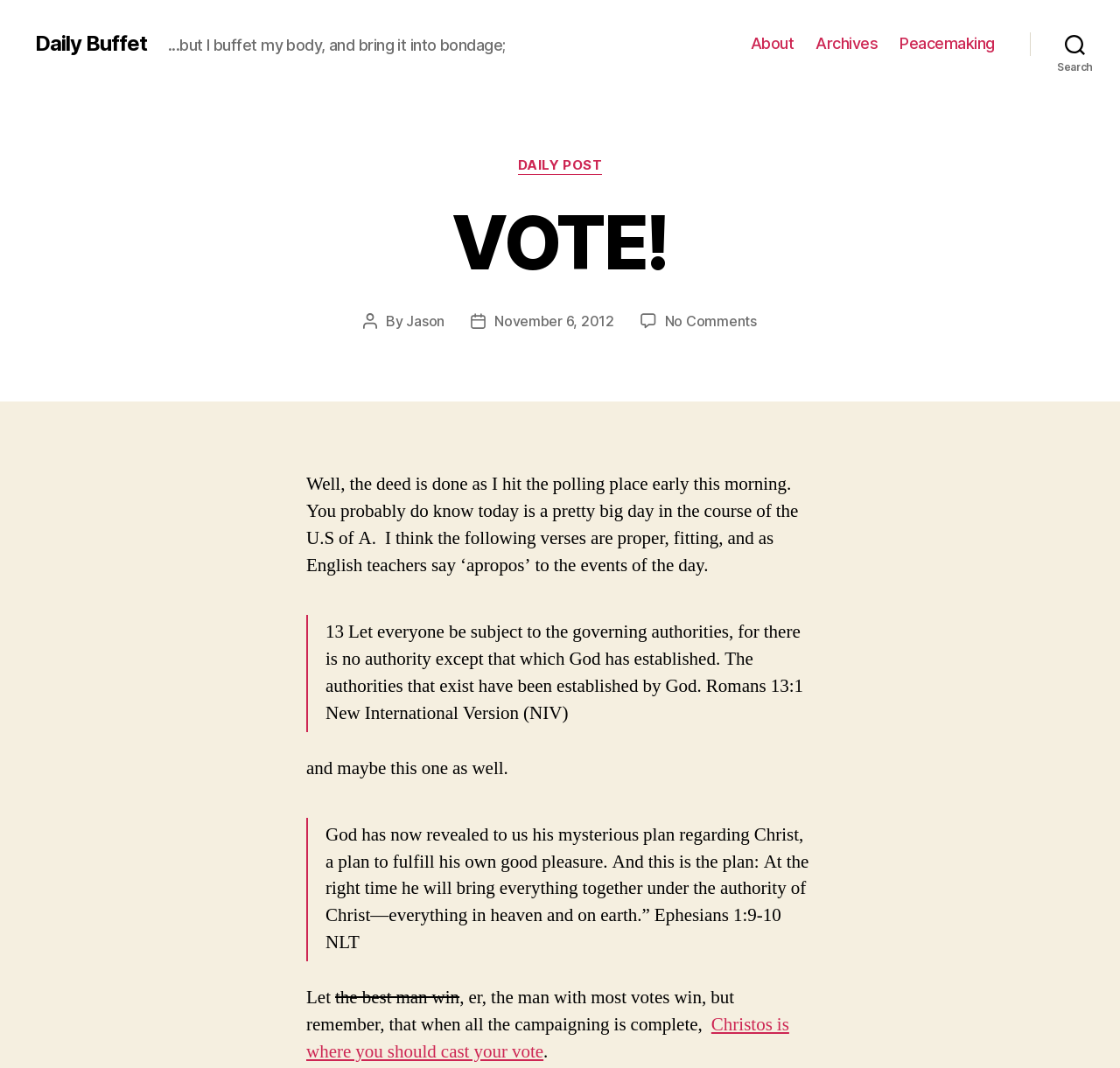Provide an in-depth caption for the webpage.

The webpage is titled "VOTE! – Daily Buffet" and appears to be a blog post. At the top, there is a link to "Daily Buffet" and a quote from the Bible. Below the quote, there is a horizontal navigation menu with links to "About", "Archives", and "Peacemaking". 

To the right of the navigation menu, there is a search button. When expanded, the search button reveals a section with a header "VOTE!" and information about the post, including the author "Jason" and the post date "November 6, 2012". There is also a link to "No Comments on VOTE!".

The main content of the post is a long paragraph discussing the importance of voting and referencing Bible verses. The text is divided into sections, with some parts formatted as blockquotes. The blockquotes contain Bible verses from Romans 13:1 and Ephesians 1:9-10. The post concludes with a message encouraging readers to cast their votes for Christ.

Throughout the page, there are no images, but there are several links to other parts of the website. The overall layout is organized, with clear headings and concise text.